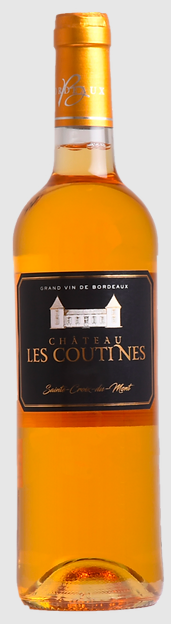Give a thorough description of the image, including any visible elements and their relationships.

This image features a bottle of "Château les Coutines," a prestigious wine from the renowned Bordeaux region of France. The bottle showcases a vibrant deep gold color, indicative of its rich flavor profile and aging potential. The elegant label prominently displays the name "Château les Coutines," emphasizing its heritage from Sainte-Croix-du-Mont. The wine is noted for its complex flavors and aromas, including candied orange, which complement its luscious sweetness and well-balanced nature. This wine is versatile for occasions, making it delightful for both immediate enjoyment and long-term cellaring.